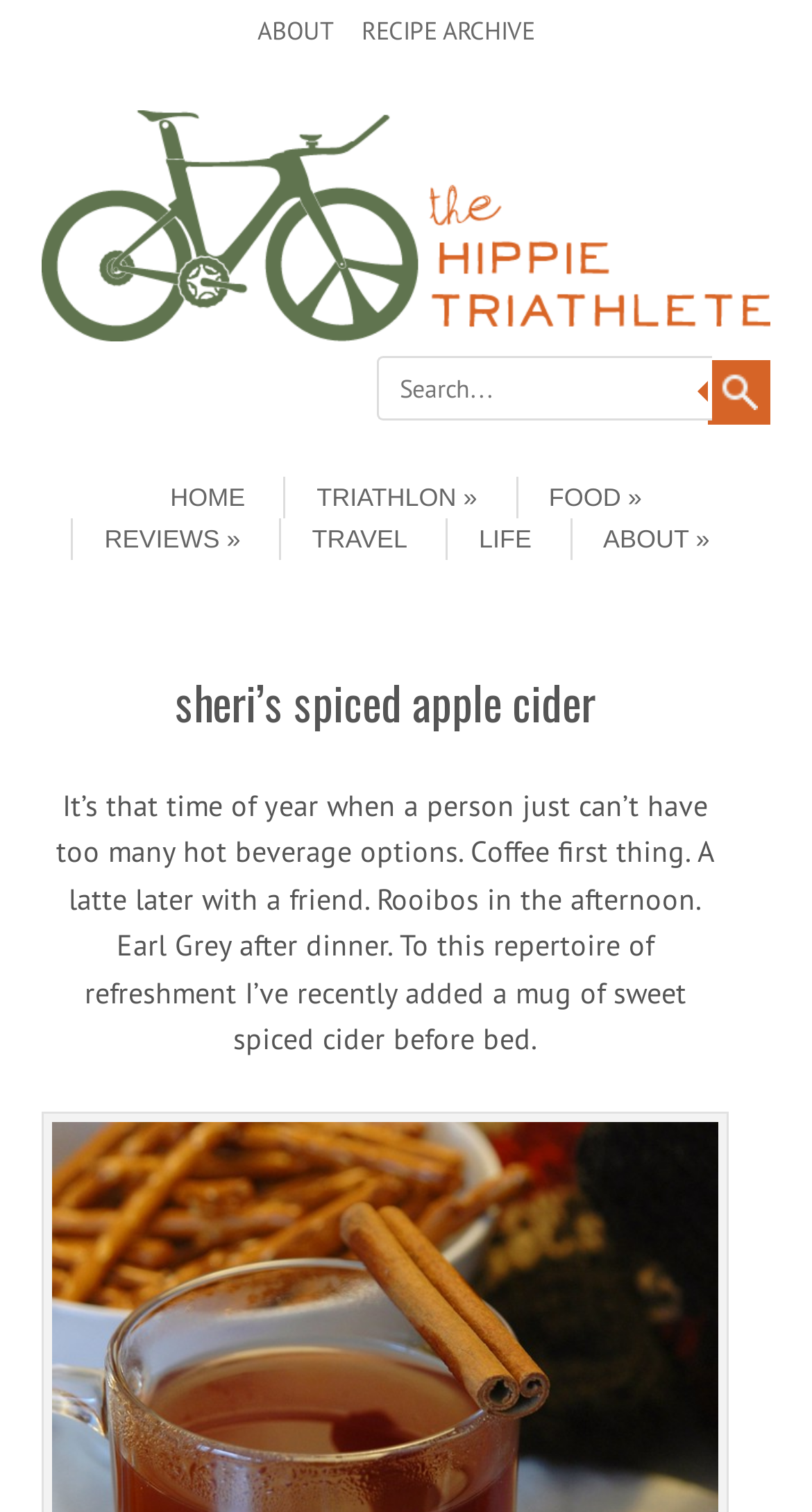Answer the question in one word or a short phrase:
How many paragraphs are there in the current article?

1